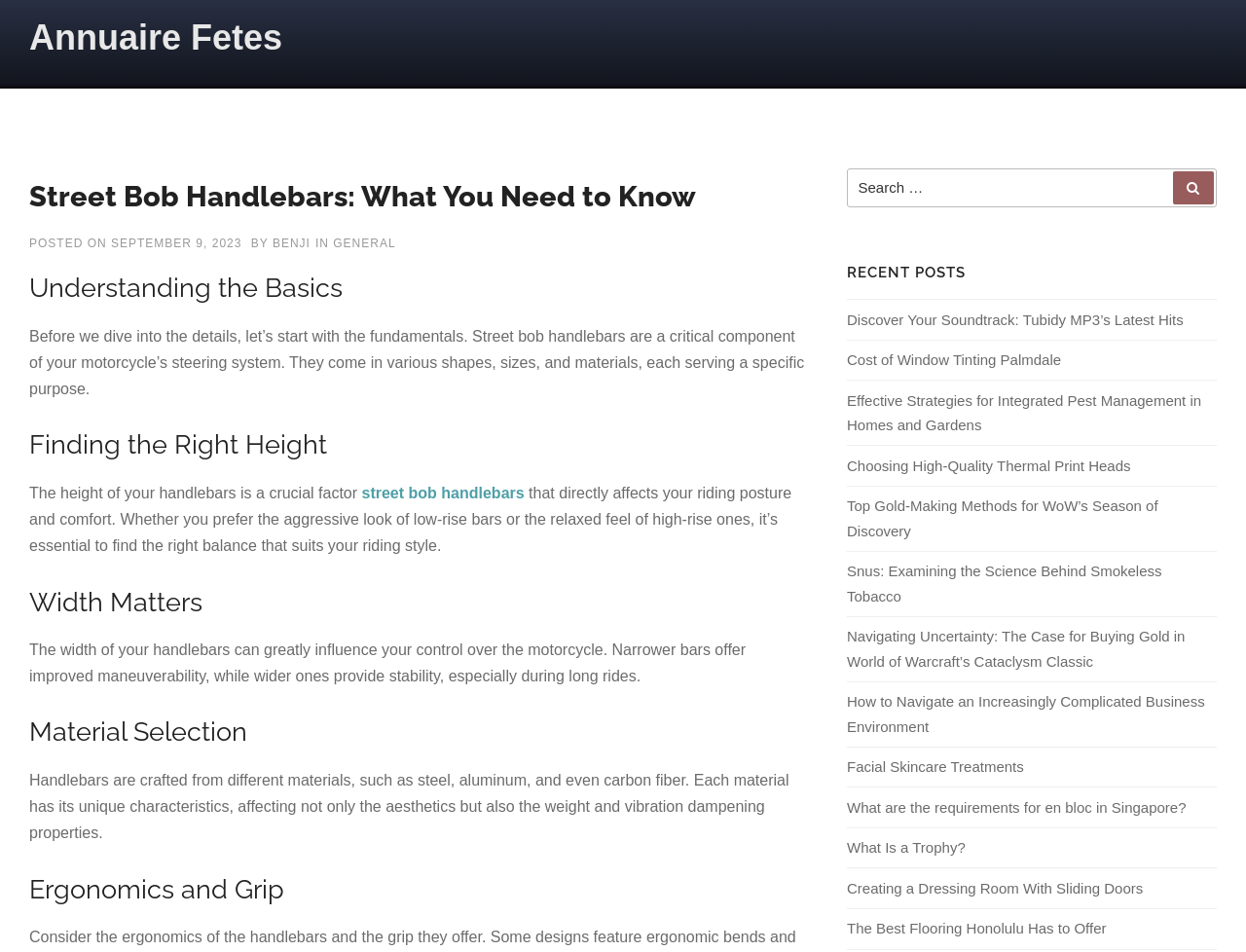Find the bounding box coordinates for the area that must be clicked to perform this action: "Read the post about Street Bob Handlebars".

[0.023, 0.189, 0.648, 0.225]